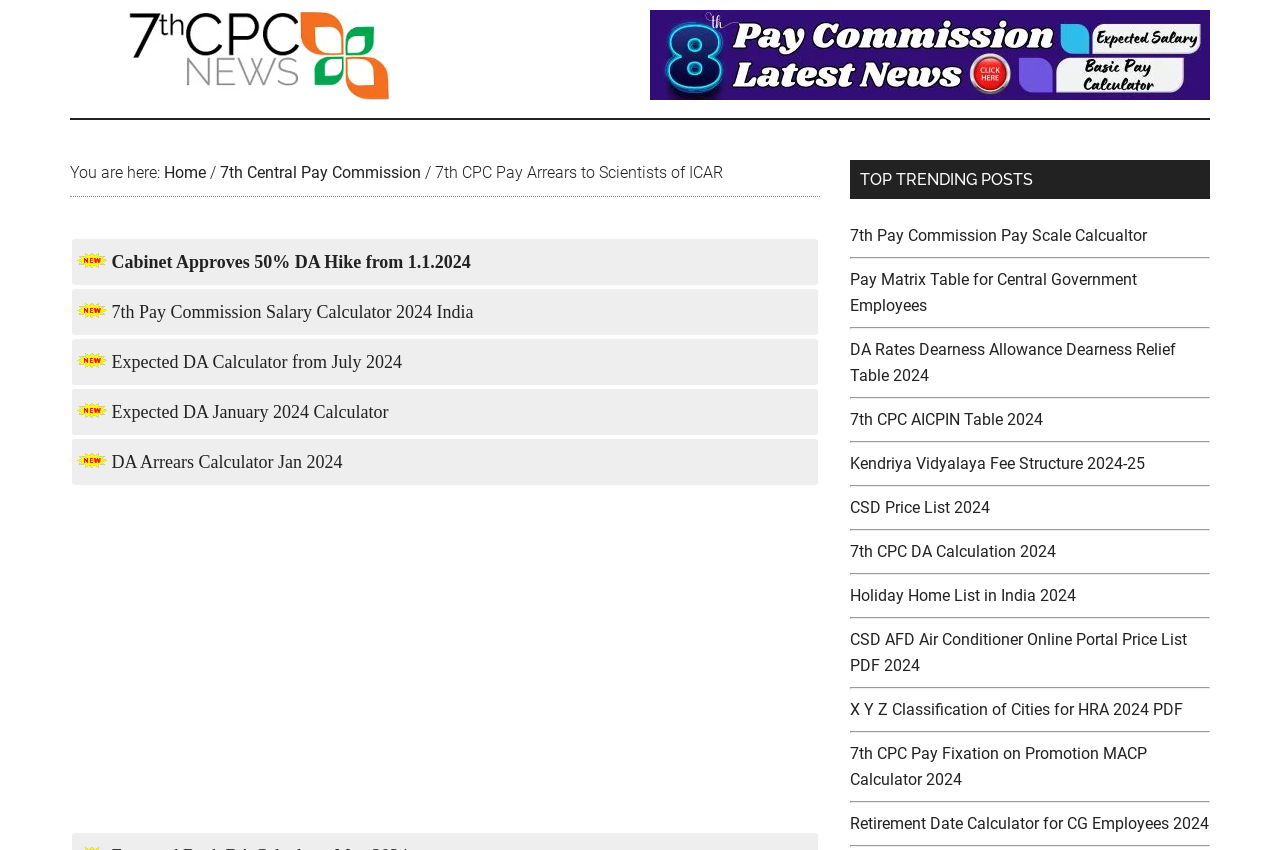What is the topic of the first link in the 'TOP TRENDING POSTS' section?
Provide a concise answer using a single word or phrase based on the image.

7th Pay Commission Pay Scale Calculator